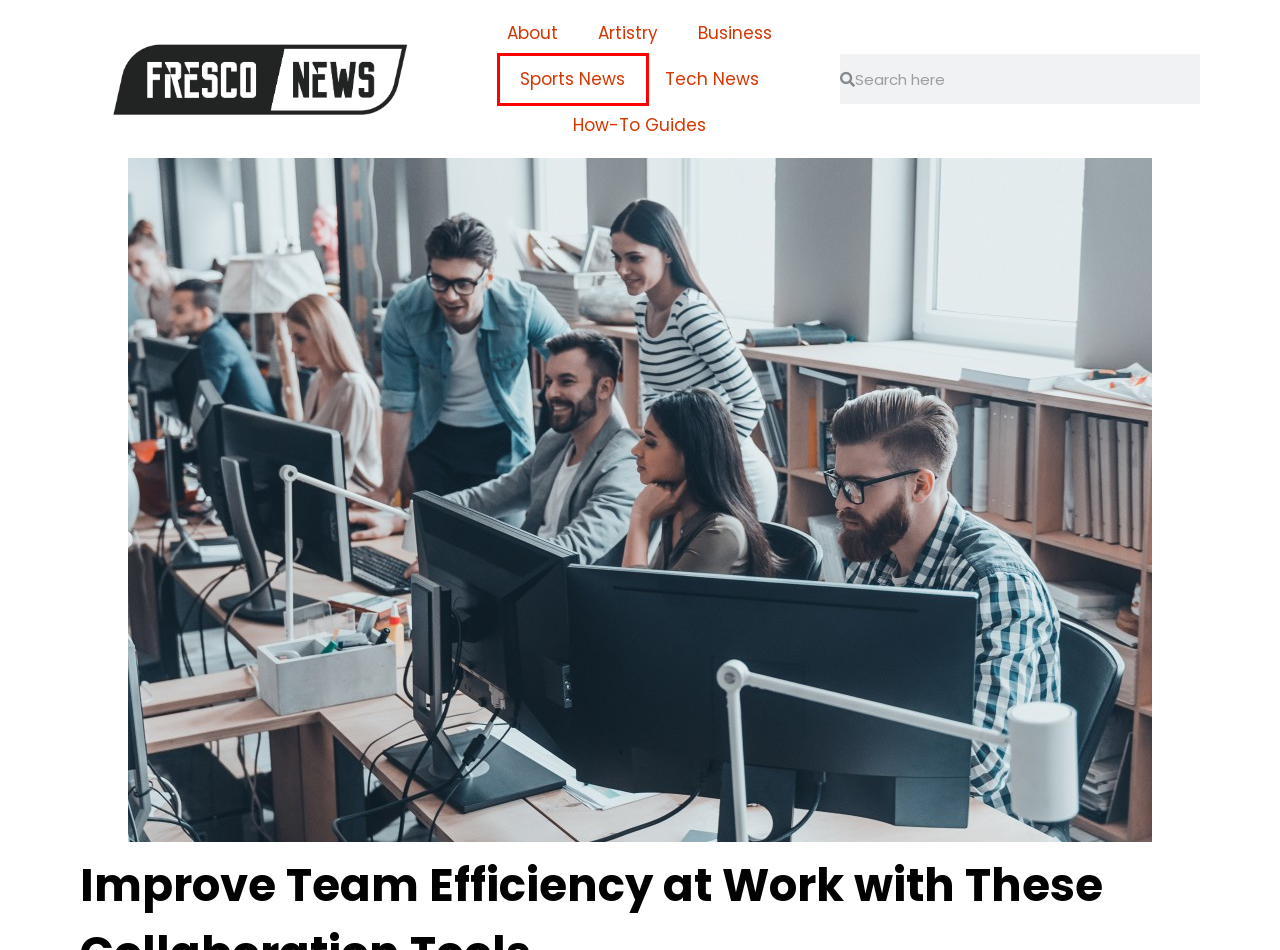You are provided a screenshot of a webpage featuring a red bounding box around a UI element. Choose the webpage description that most accurately represents the new webpage after clicking the element within the red bounding box. Here are the candidates:
A. FrescoNews: Illuminating World of Art, Business, and Tech
B. Business Archives - Fresco News
C. Artistry Archives - Fresco News
D. How-To Guides Archives - Fresco News
E. Tech News Archives - Fresco News
F. Sports News Archives - Fresco News
G. The Features of Traditional and IP-based PBX Systems | Fresco News
H. About Us - Fresco News

F